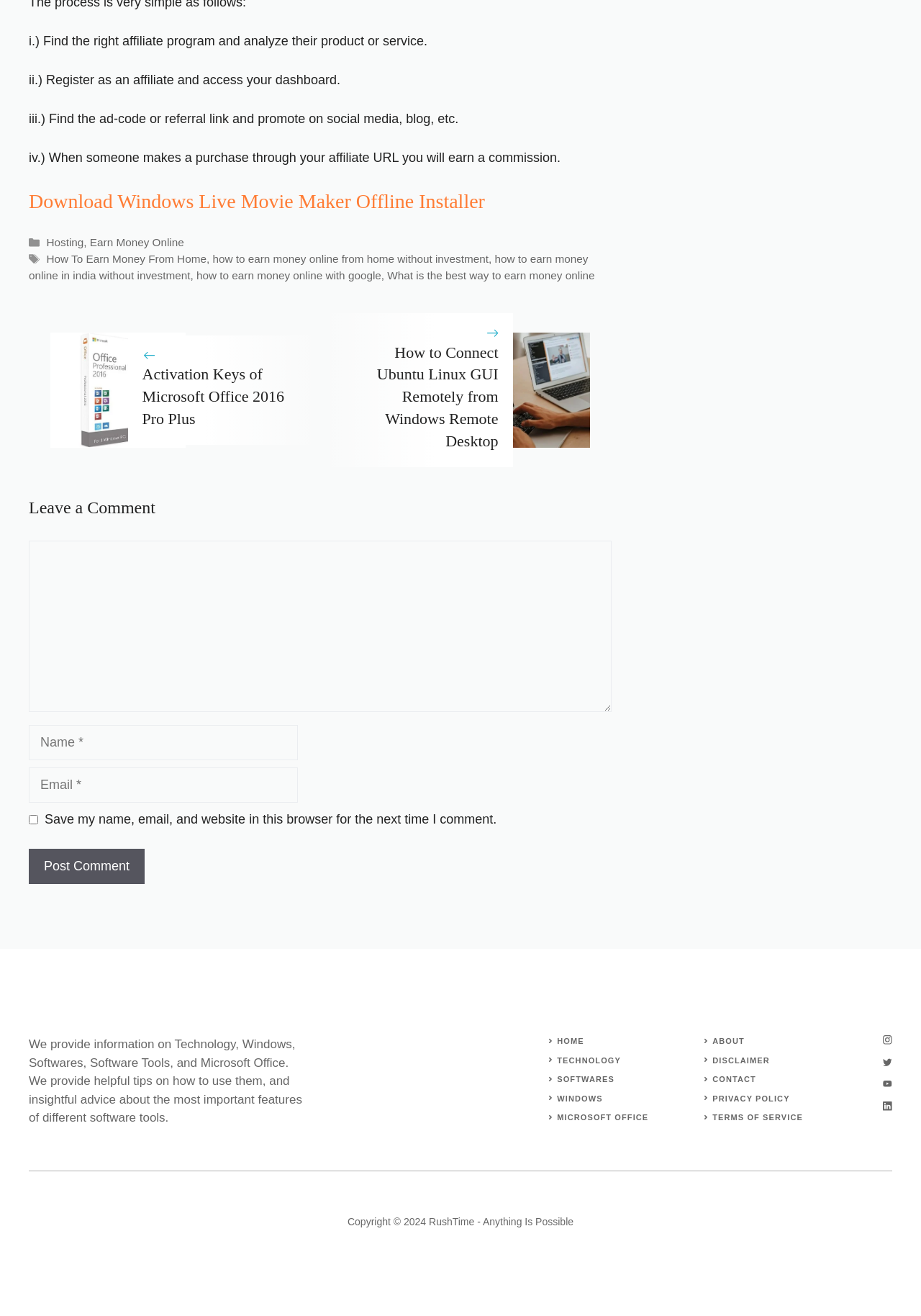Select the bounding box coordinates of the element I need to click to carry out the following instruction: "Post a comment".

[0.031, 0.645, 0.157, 0.672]